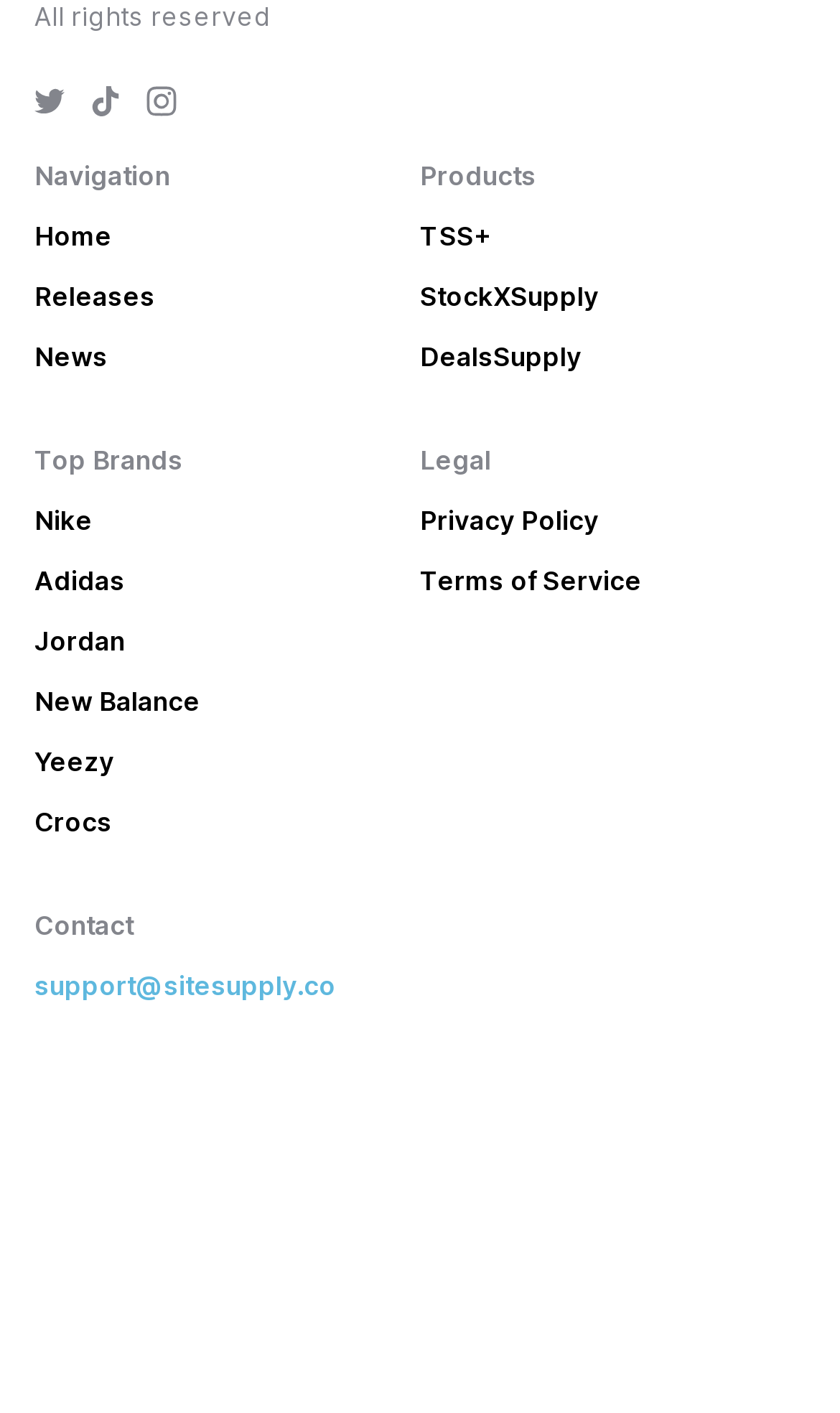What is the email address for support?
Look at the image and answer the question using a single word or phrase.

support@sitesupply.co